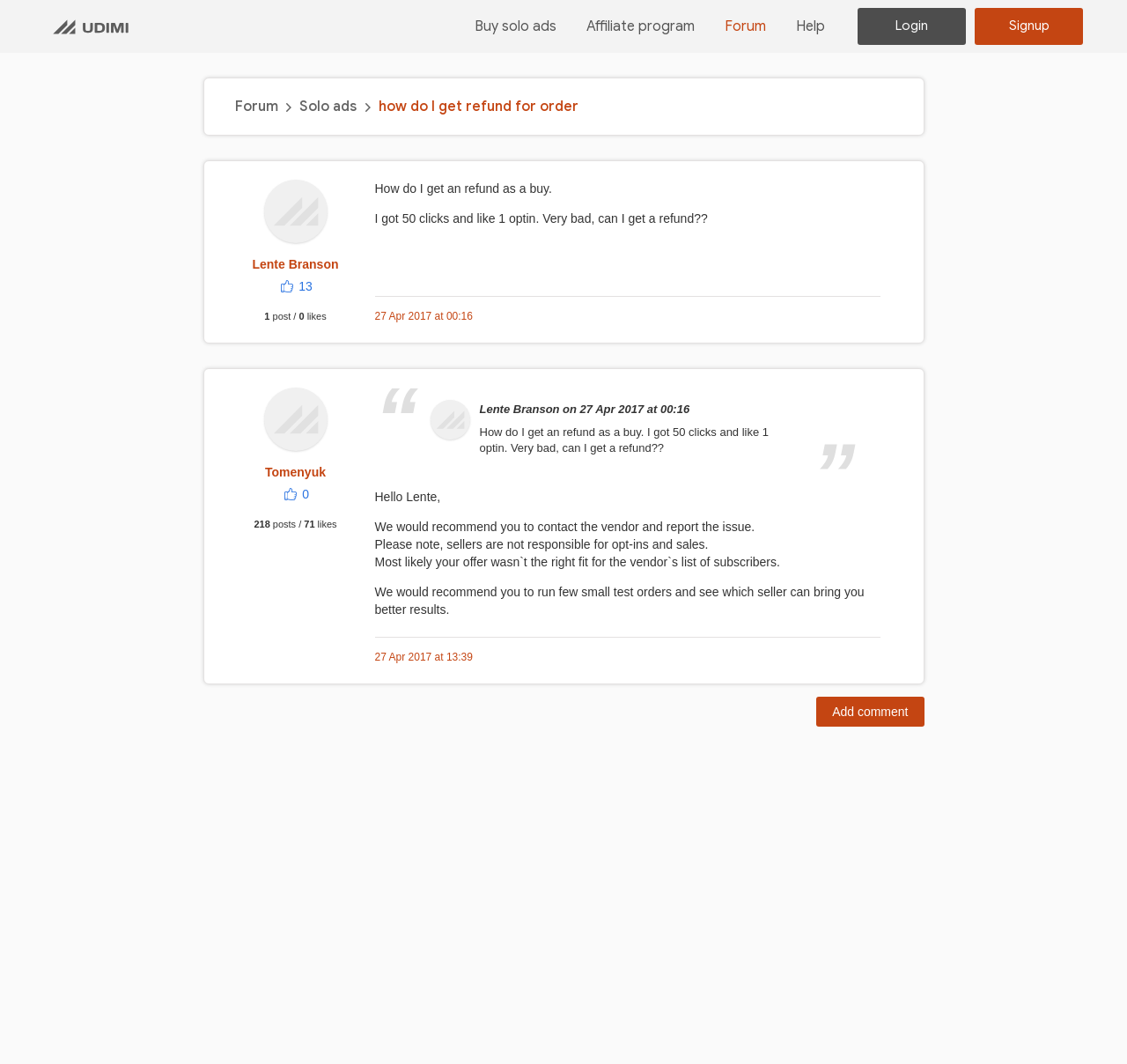Identify the bounding box for the UI element specified in this description: "Affiliate program". The coordinates must be four float numbers between 0 and 1, formatted as [left, top, right, bottom].

[0.511, 0.0, 0.626, 0.05]